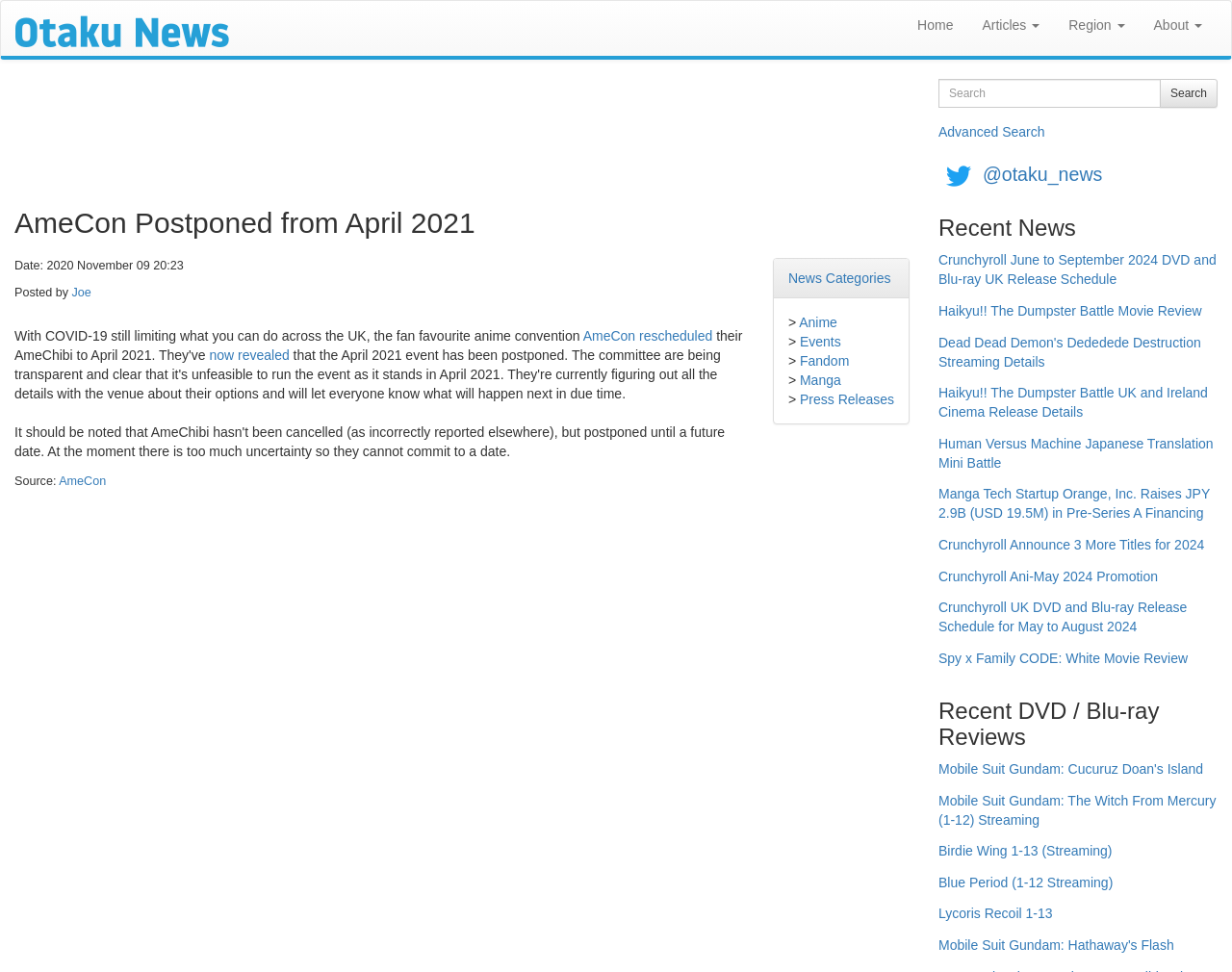Respond with a single word or short phrase to the following question: 
What type of news does the website focus on?

Anime and manga news